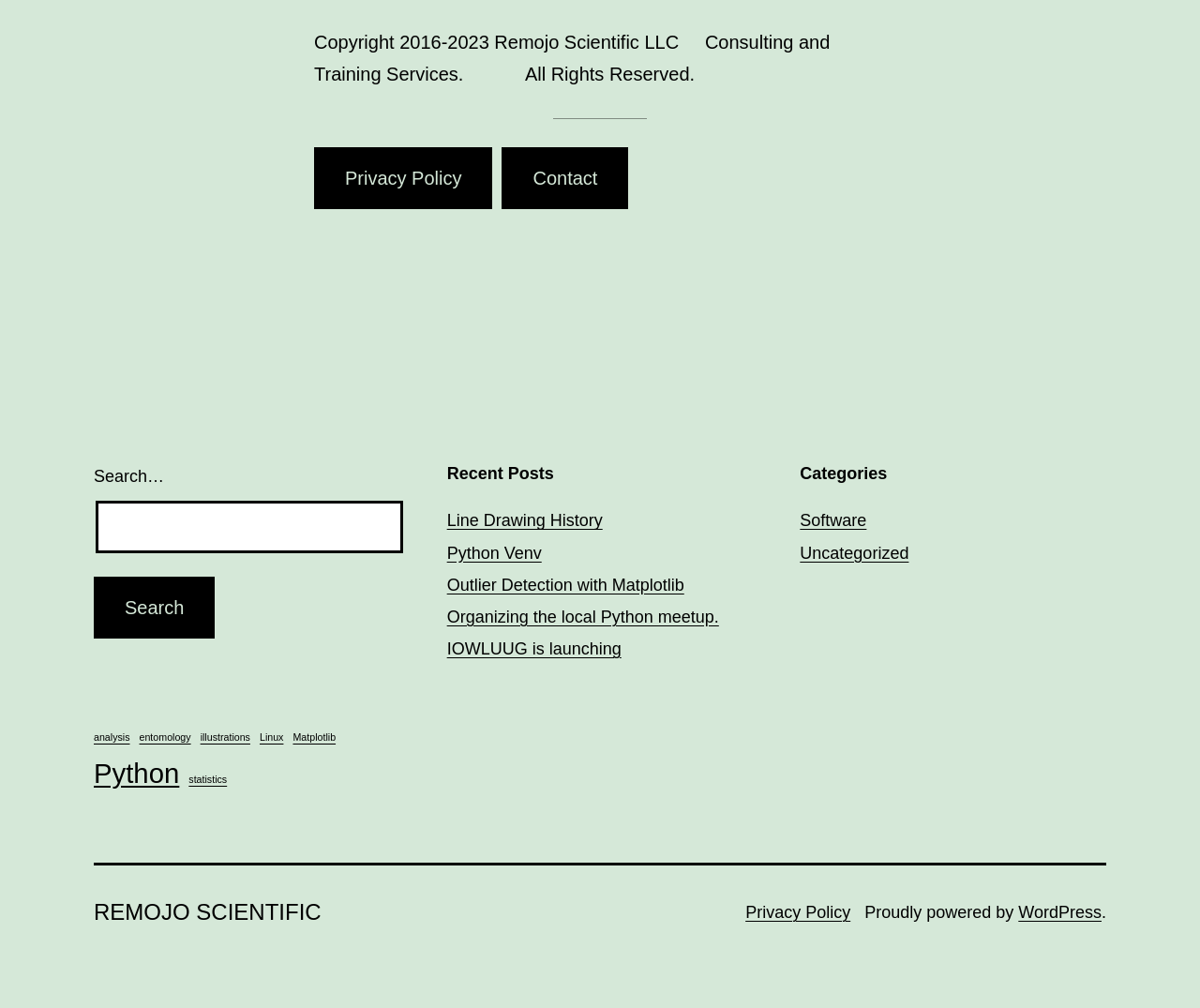Please find the bounding box coordinates of the element's region to be clicked to carry out this instruction: "Explore the categories".

[0.667, 0.507, 0.722, 0.526]